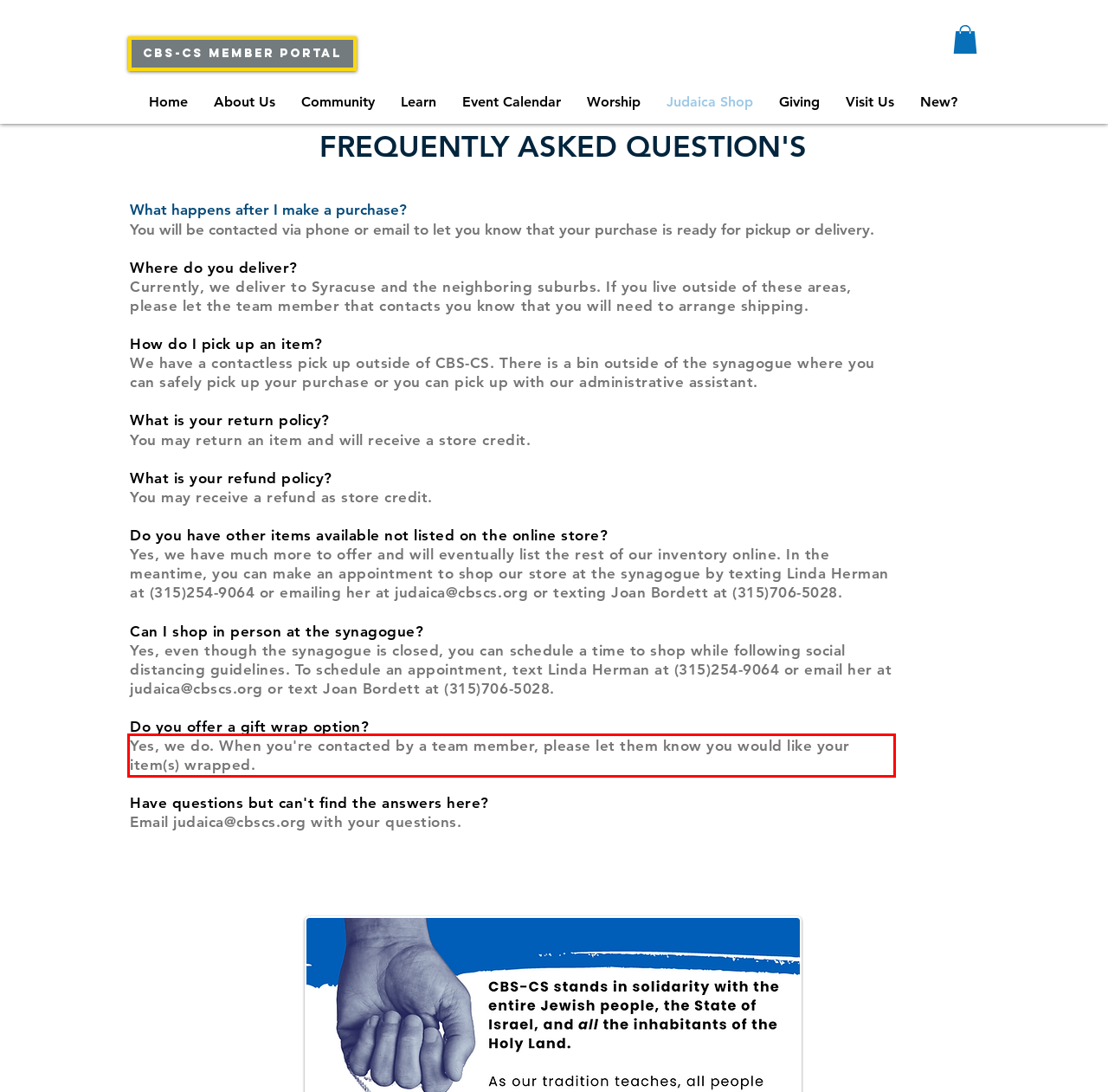You are given a screenshot with a red rectangle. Identify and extract the text within this red bounding box using OCR.

Yes, we do. When you're contacted by a team member, please let them know you would like your item(s) wrapped.